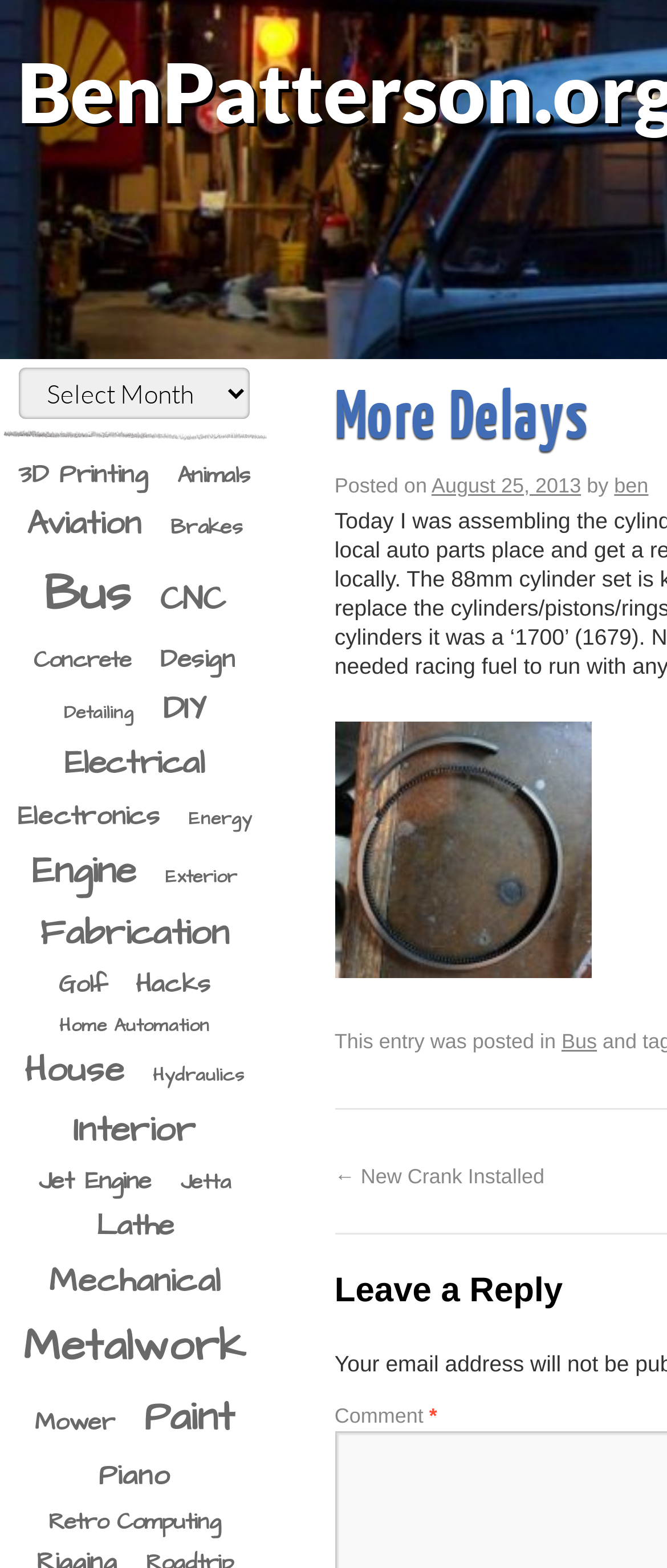Find the bounding box coordinates for the HTML element specified by: "Mower".

[0.039, 0.891, 0.185, 0.924]